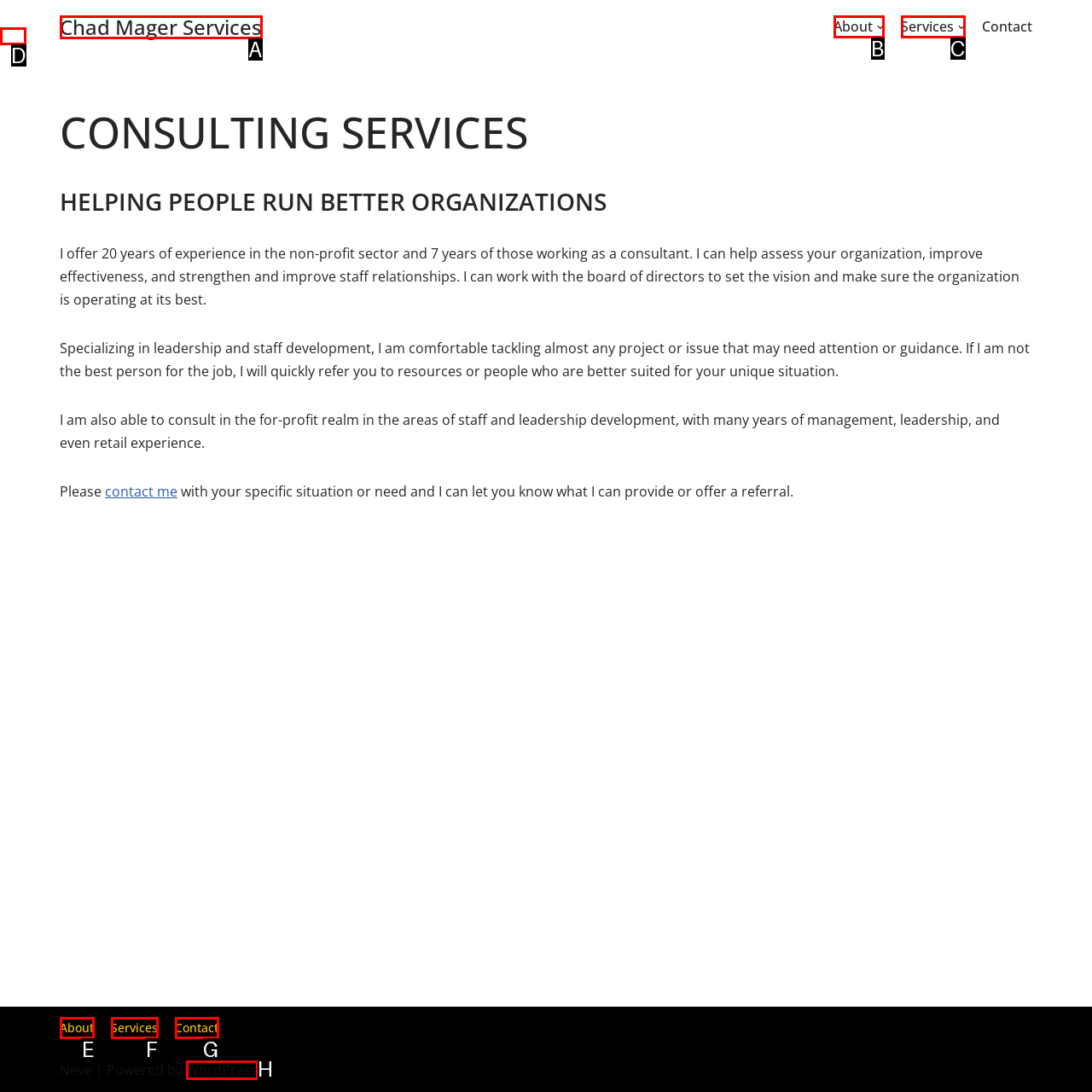From the choices provided, which HTML element best fits the description: Chad Mager Services? Answer with the appropriate letter.

A